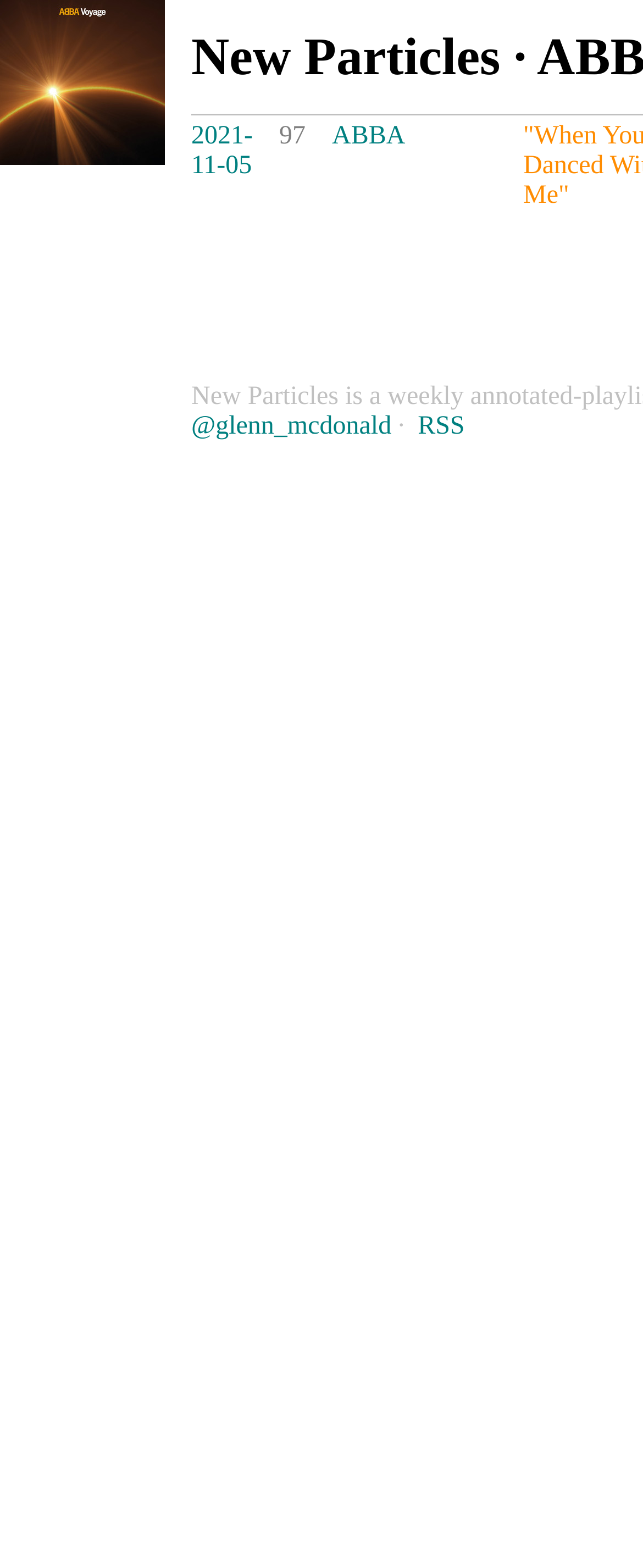Detail the webpage's structure and highlights in your description.

The webpage is about "New Particles - ABBA". At the top left, there is a link to "Voyage" accompanied by an image with the same name. Below this, there is a link to "New Particles" followed by a separator dot. 

To the right of the "New Particles" link, there is a grid with three cells. The first cell contains a link to a date, "2021-11-05". The second cell displays the number "97". The third cell contains a link to "ABBA". 

Below the "New Particles" link, there is a section with three links: "@glenn_mcdonald", "RSS", and a separator dot in between the first two links.